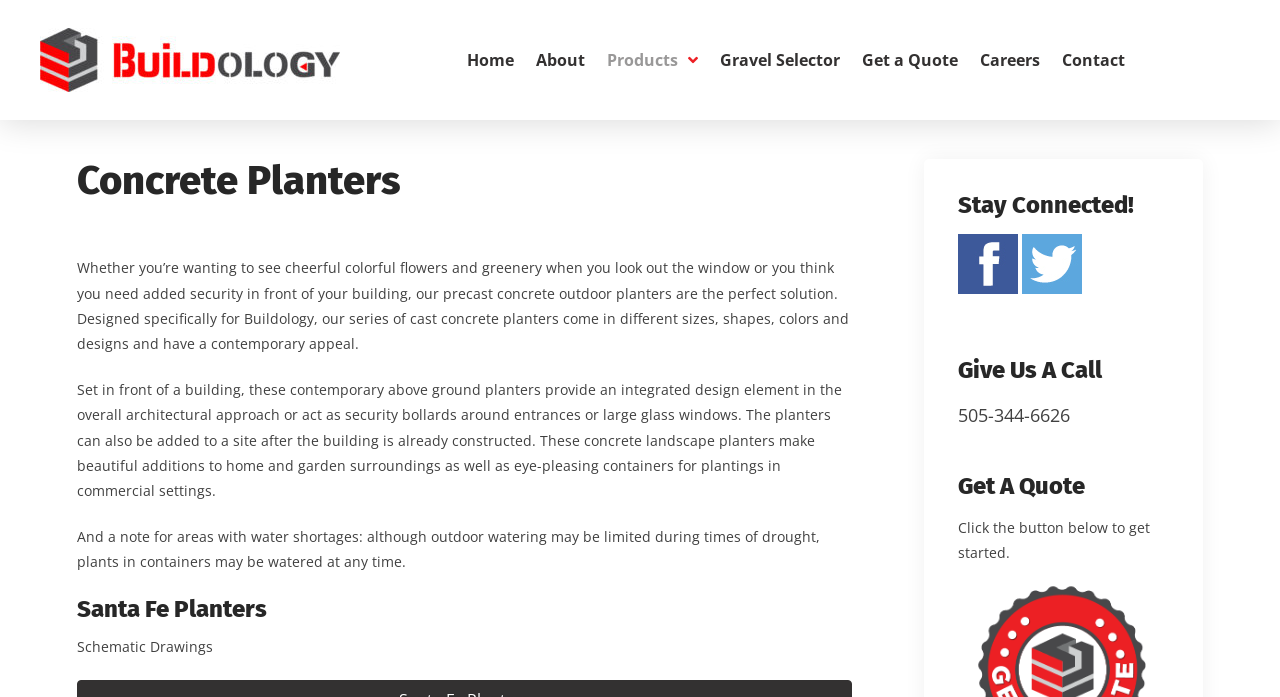Can you find the bounding box coordinates for the element to click on to achieve the instruction: "Follow on social media"?

[0.748, 0.378, 0.795, 0.405]